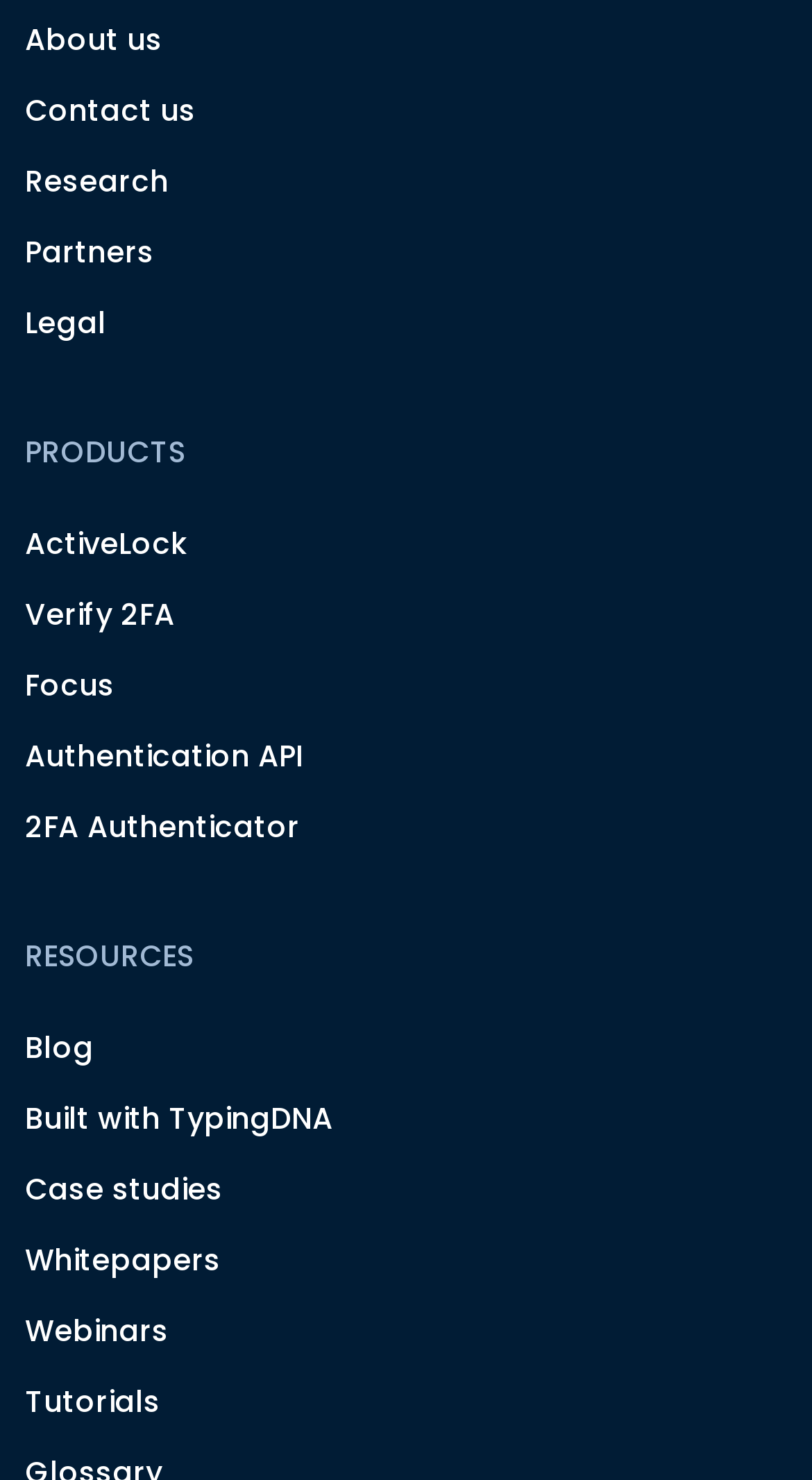How many categories are listed?
Please use the visual content to give a single word or phrase answer.

3